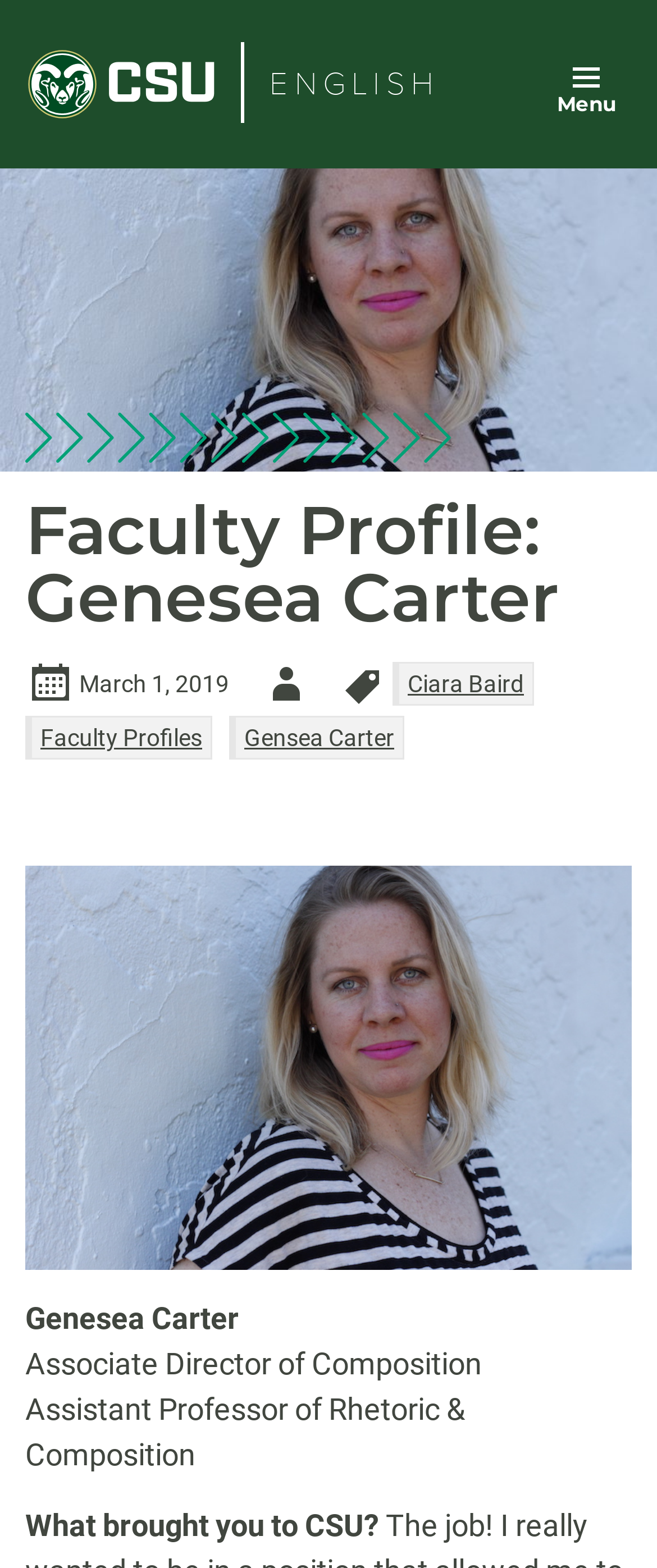What is the department mentioned on the webpage?
Using the image provided, answer with just one word or phrase.

ENGLISH